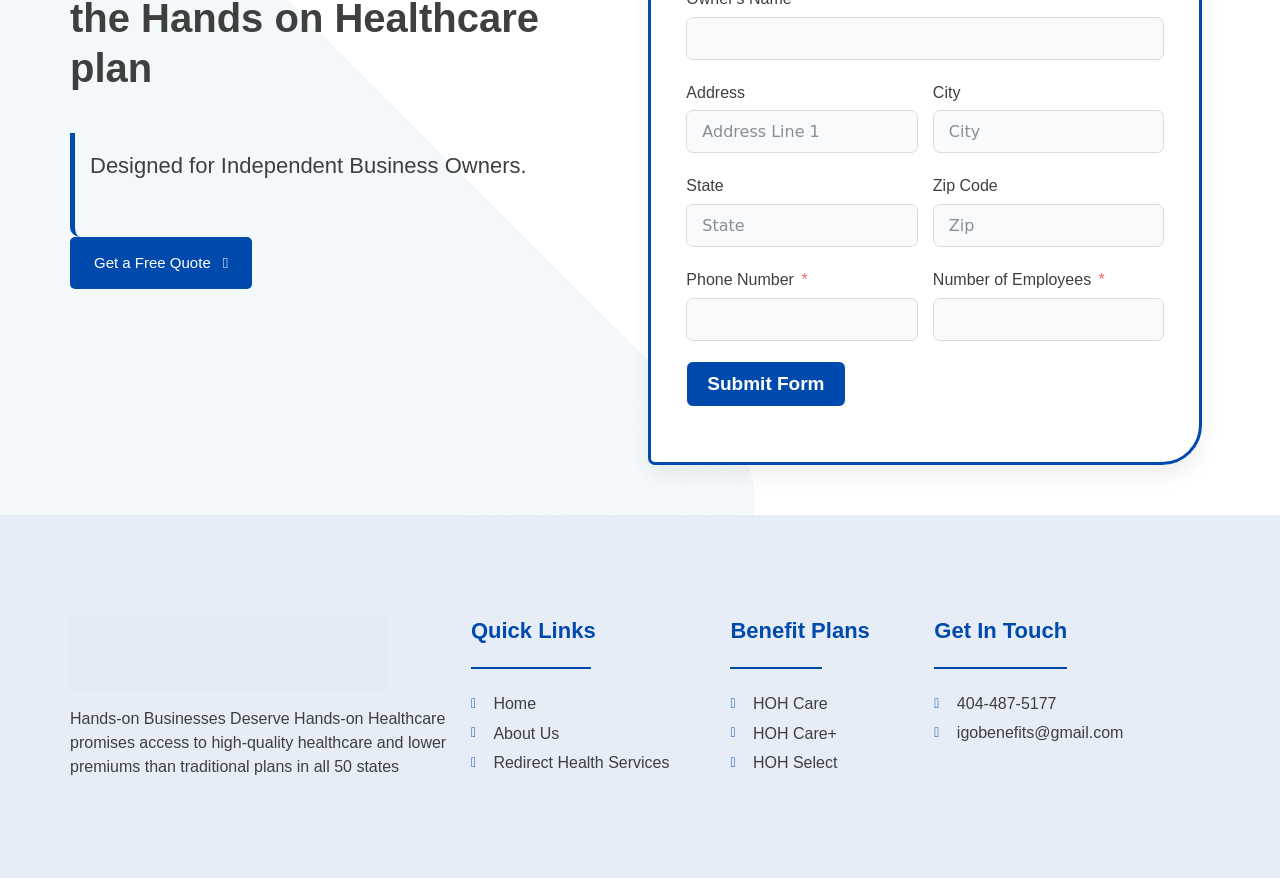Based on the description "igobenefits@gmail.com", find the bounding box of the specified UI element.

[0.73, 0.82, 0.937, 0.85]